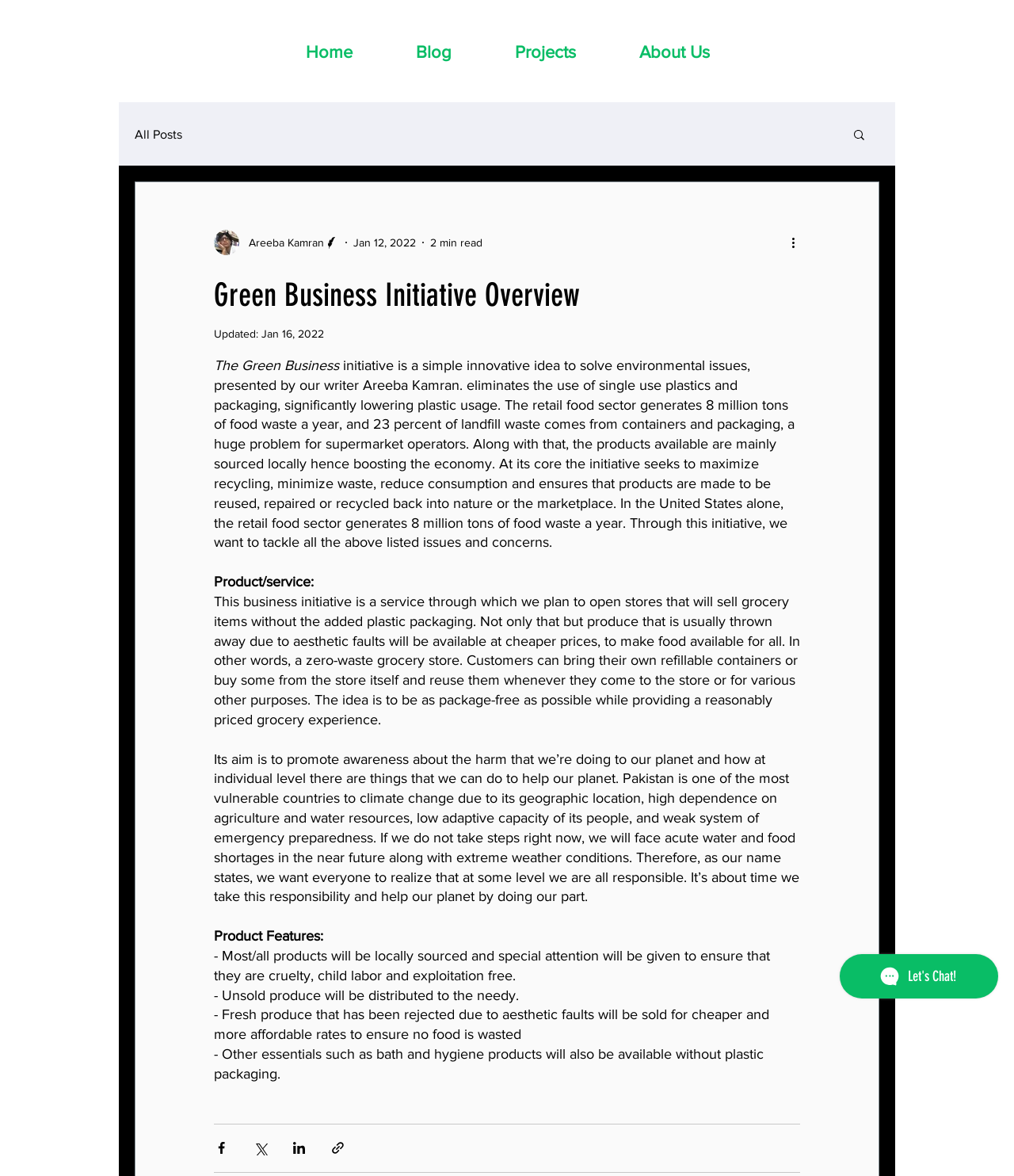Please determine the bounding box coordinates of the element to click in order to execute the following instruction: "Read more about the writer". The coordinates should be four float numbers between 0 and 1, specified as [left, top, right, bottom].

[0.211, 0.195, 0.334, 0.217]